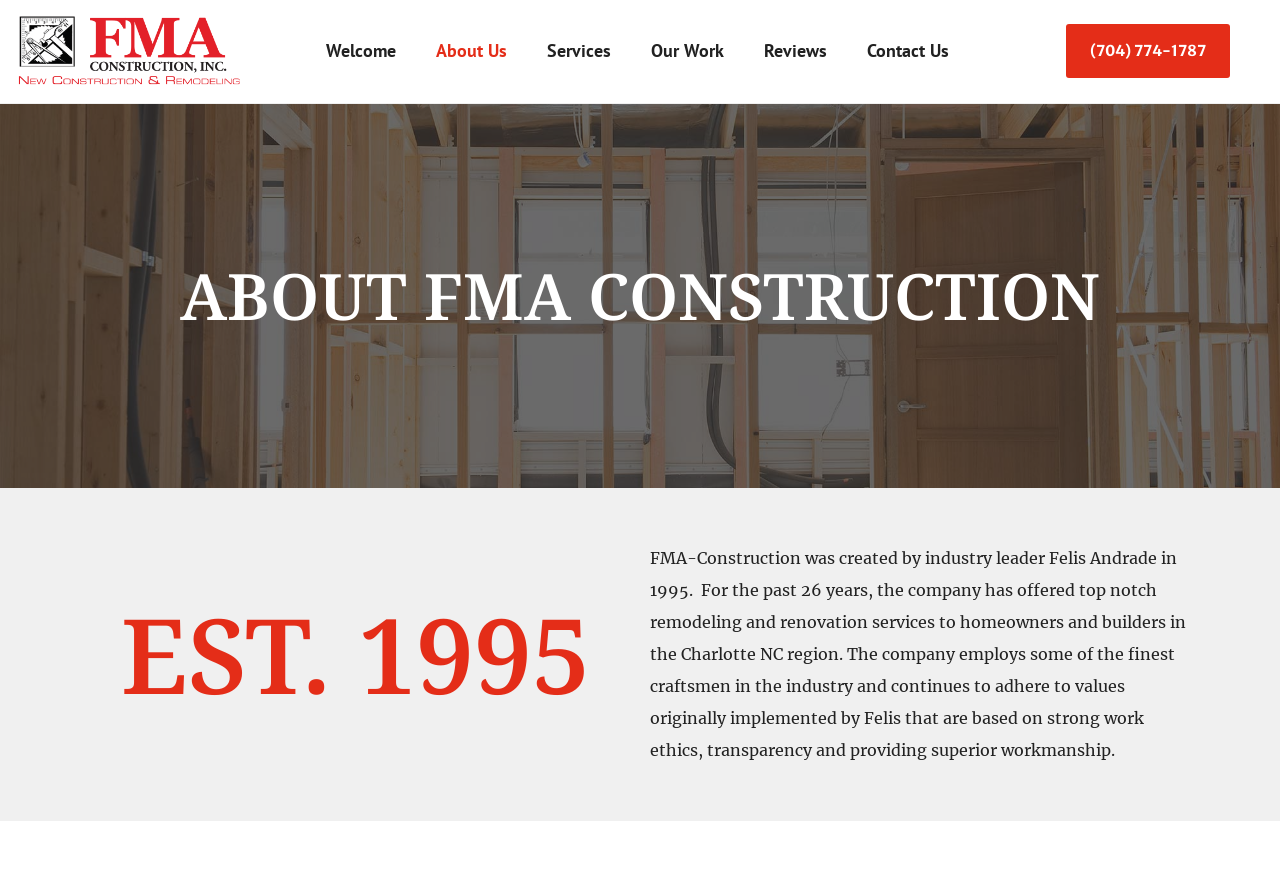What is the phone number of FMA Construction?
Please answer the question as detailed as possible.

I found the answer by looking at the link element that contains the phone number '(704) 774-1787'.